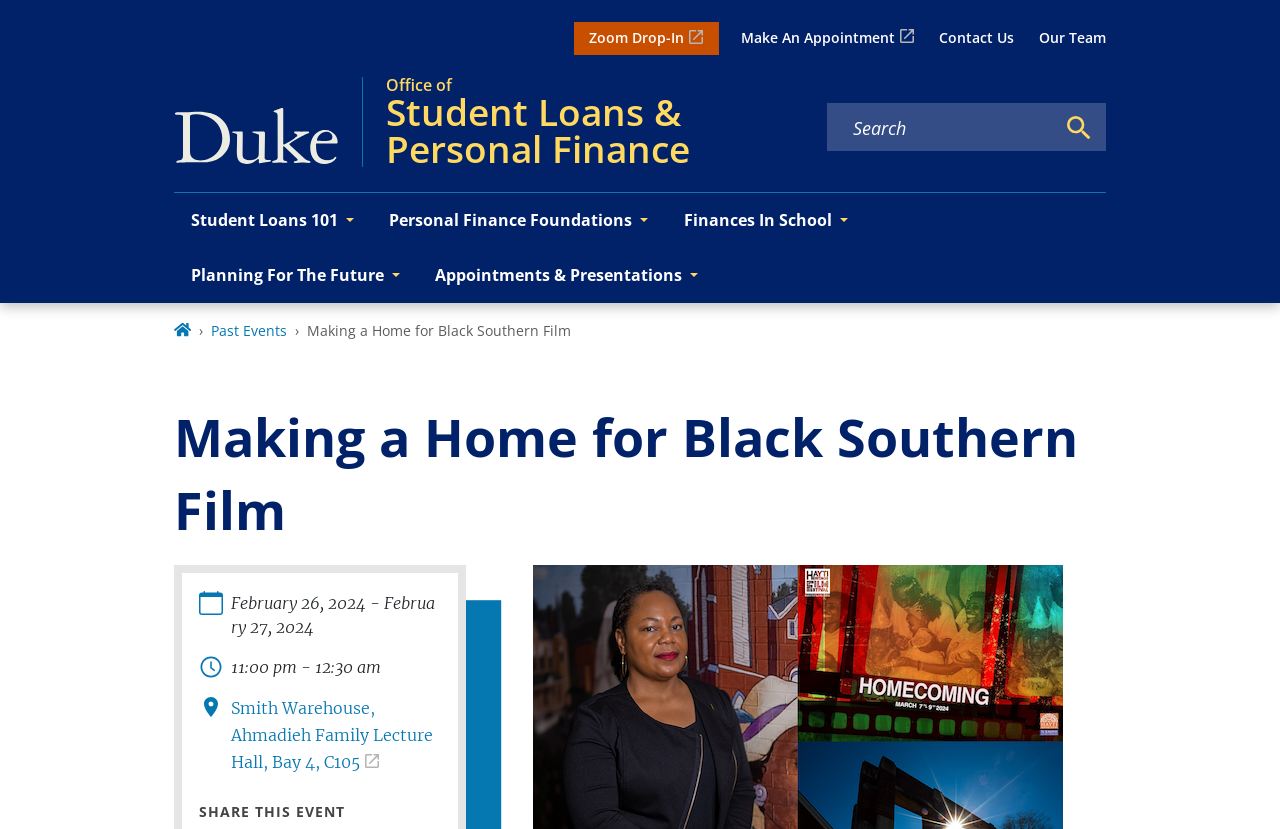Find the bounding box coordinates for the element that must be clicked to complete the instruction: "Read the previous post". The coordinates should be four float numbers between 0 and 1, indicated as [left, top, right, bottom].

None